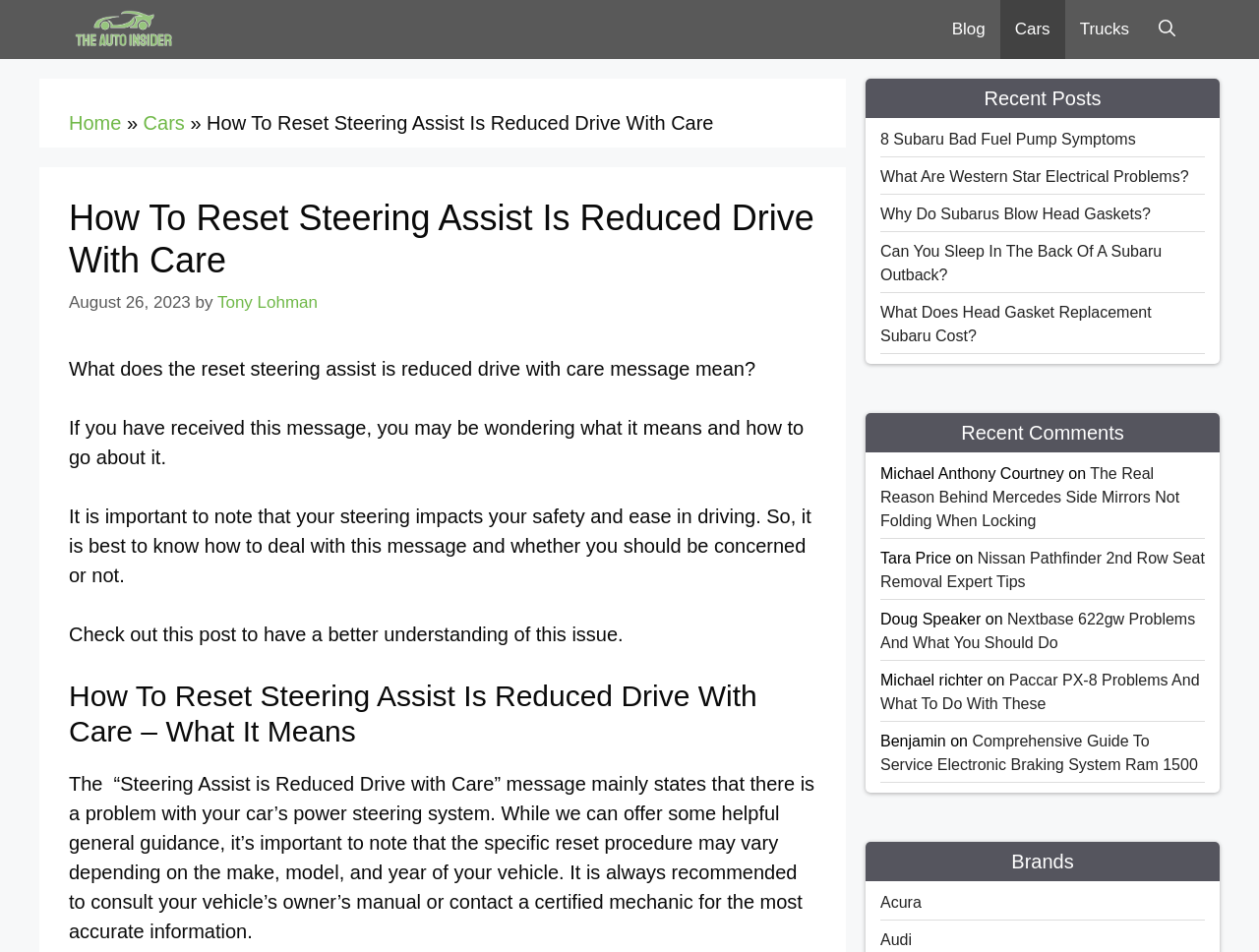Give a concise answer using only one word or phrase for this question:
What brands are listed in the 'Brands' section?

Acura, Audi